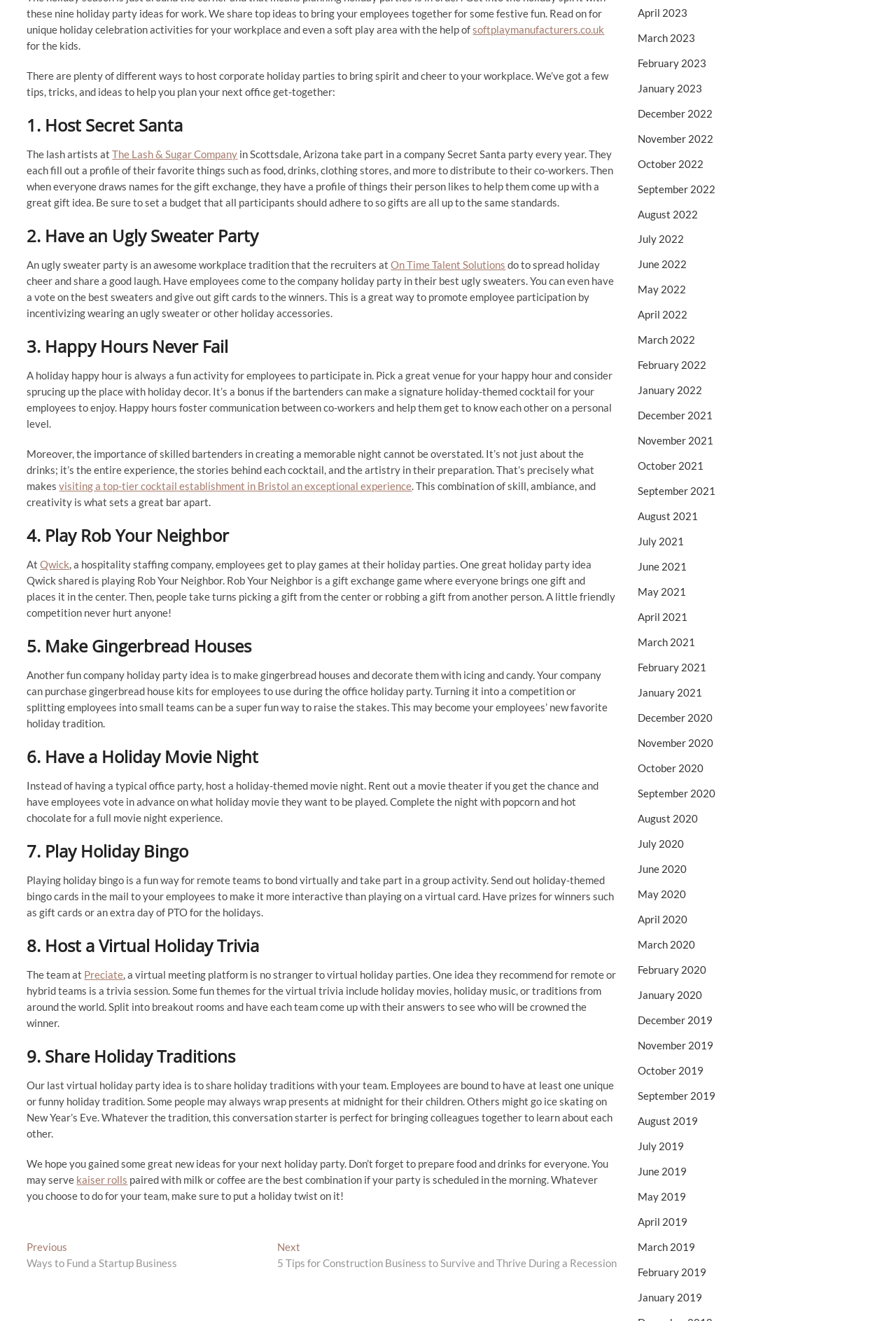Provide the bounding box coordinates for the area that should be clicked to complete the instruction: "go to next post".

[0.309, 0.939, 0.688, 0.962]